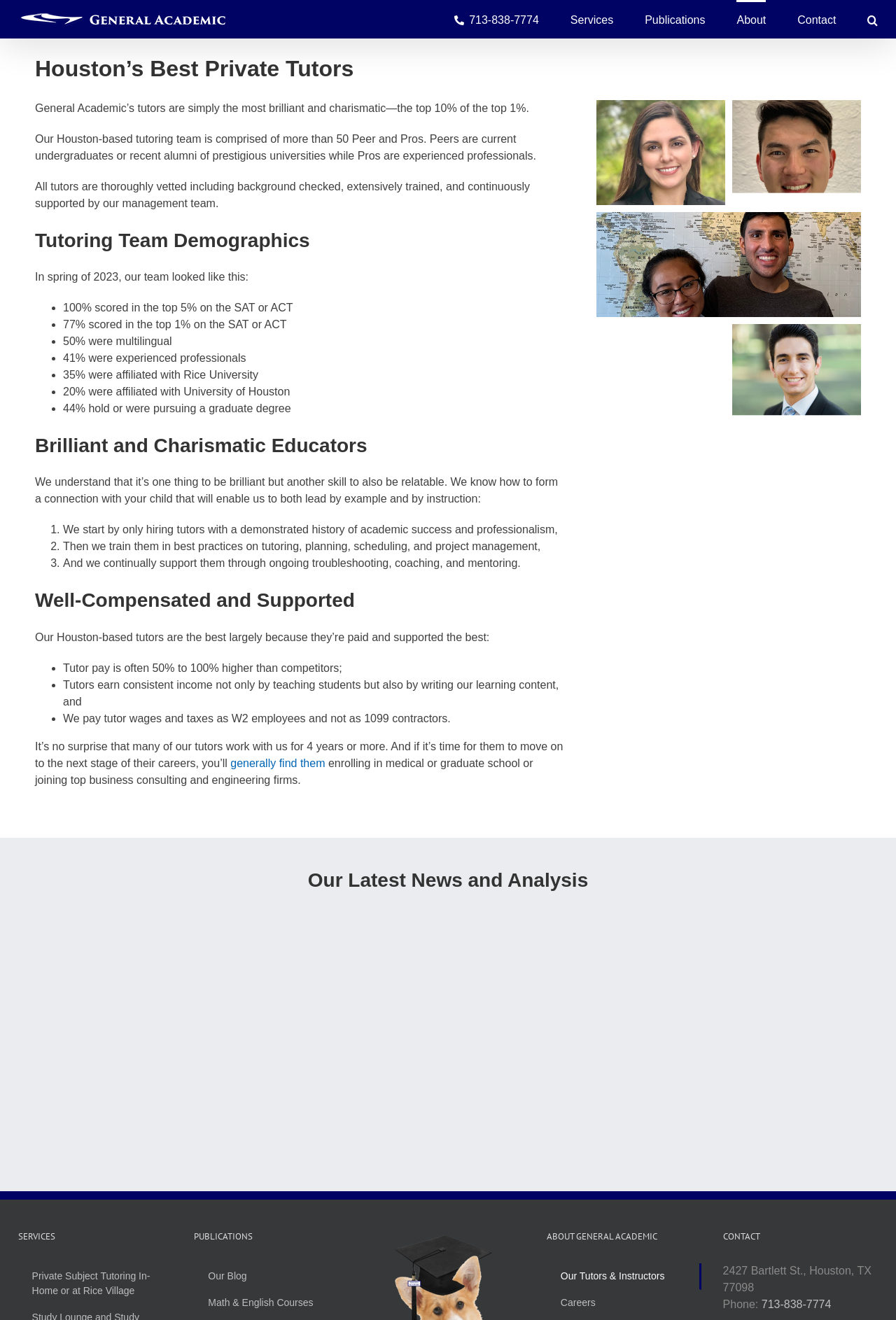Offer a meticulous description of the webpage's structure and content.

This webpage is about General Academic, a private tutoring and test prep service based in Houston. At the top left corner, there is a logo of General Academic, accompanied by a navigation menu with links to "Services", "Publications", "About", and "Contact". On the top right corner, there is a search button.

Below the navigation menu, there is a main section that occupies most of the page. It starts with a heading "Houston’s Best Private Tutors" followed by a brief description of the tutors, stating that they are the top 10% of the top 1%. This is further elaborated in three paragraphs, explaining the qualifications and characteristics of the tutors.

Next, there is a section titled "Tutoring Team Demographics" that provides statistics about the team, including their academic achievements and language proficiency. This is presented in a list format with bullet points.

The following section is titled "Brilliant and Charismatic Educators" and explains the qualities that make their tutors effective educators. This is also presented in a list format with three points.

The next section is titled "Well-Compensated and Supported" and explains how the tutors are paid and supported. This is presented in a list format with three points, highlighting the competitive pay and benefits offered to the tutors.

Below this, there are links to profiles of individual tutors, including Betty Lopez, Jeff Lee, and others.

Further down, there is a section titled "Our Latest News and Analysis" followed by headings for "SERVICES", "PUBLICATIONS", and "ABOUT GENERAL ACADEMIC" on the left side of the page. Each of these headings has links to related pages or articles.

At the bottom of the page, there is a section with the address and phone number of General Academic, as well as a link to go back to the top of the page.